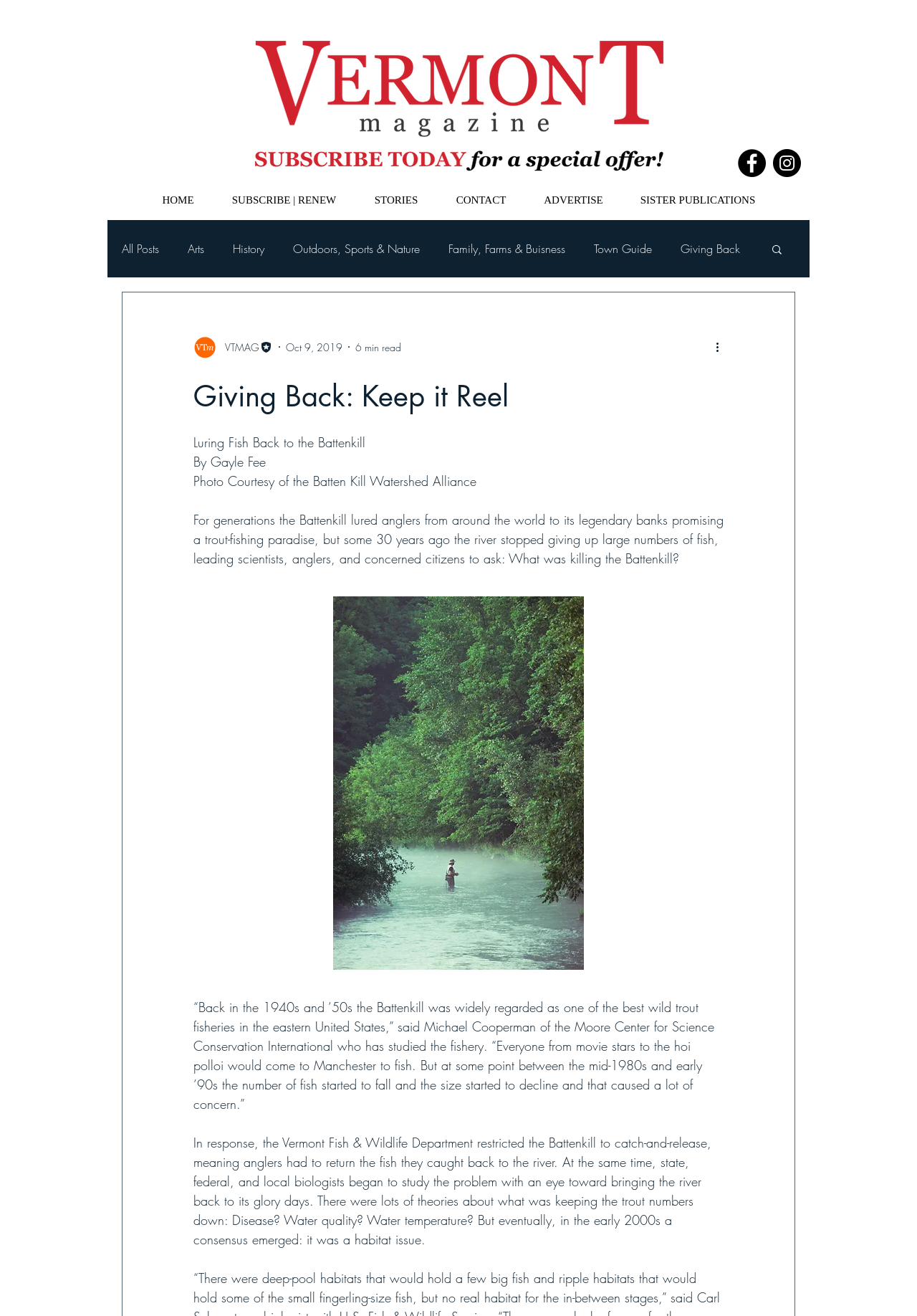Please find the bounding box coordinates of the element that must be clicked to perform the given instruction: "Read more about Giving Back". The coordinates should be four float numbers from 0 to 1, i.e., [left, top, right, bottom].

[0.363, 0.453, 0.637, 0.737]